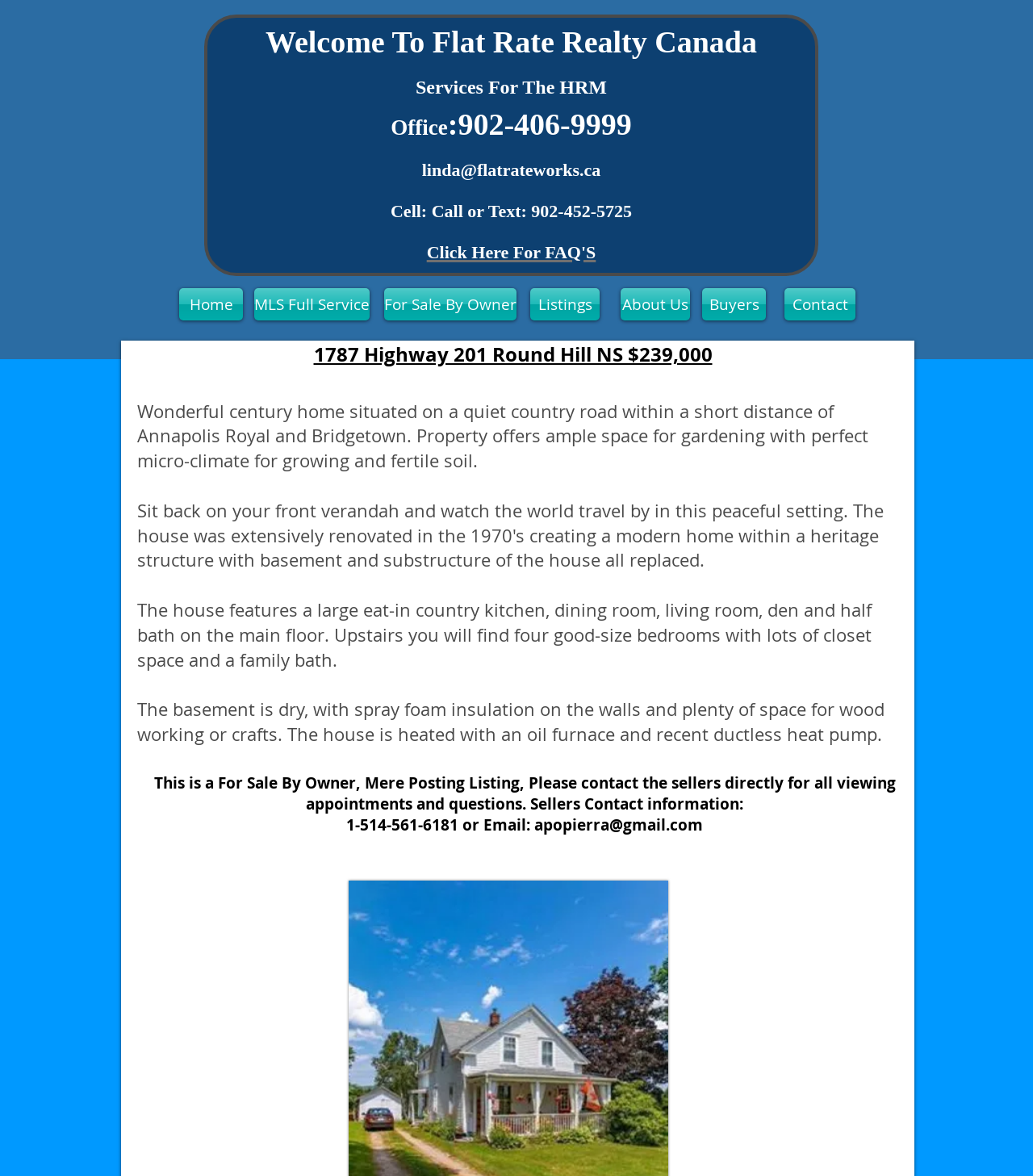Could you please study the image and provide a detailed answer to the question:
What is the price of the property?

The price of the property is mentioned in the heading '1787 Highway 201 Round Hill NS $239,000' which is located at the top of the webpage, below the navigation links.